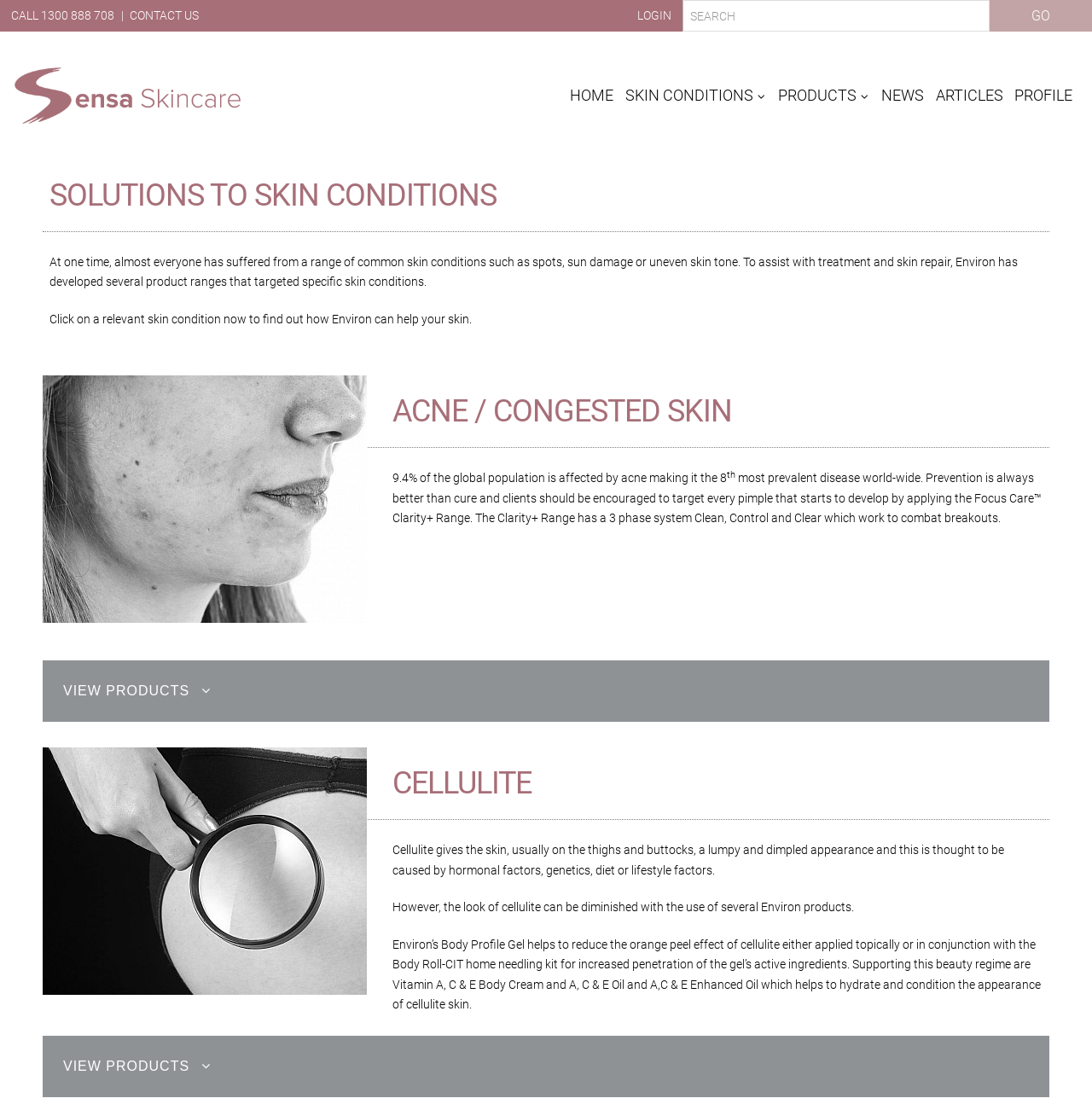Determine the coordinates of the bounding box for the clickable area needed to execute this instruction: "view acne products".

[0.567, 0.1, 0.655, 0.128]